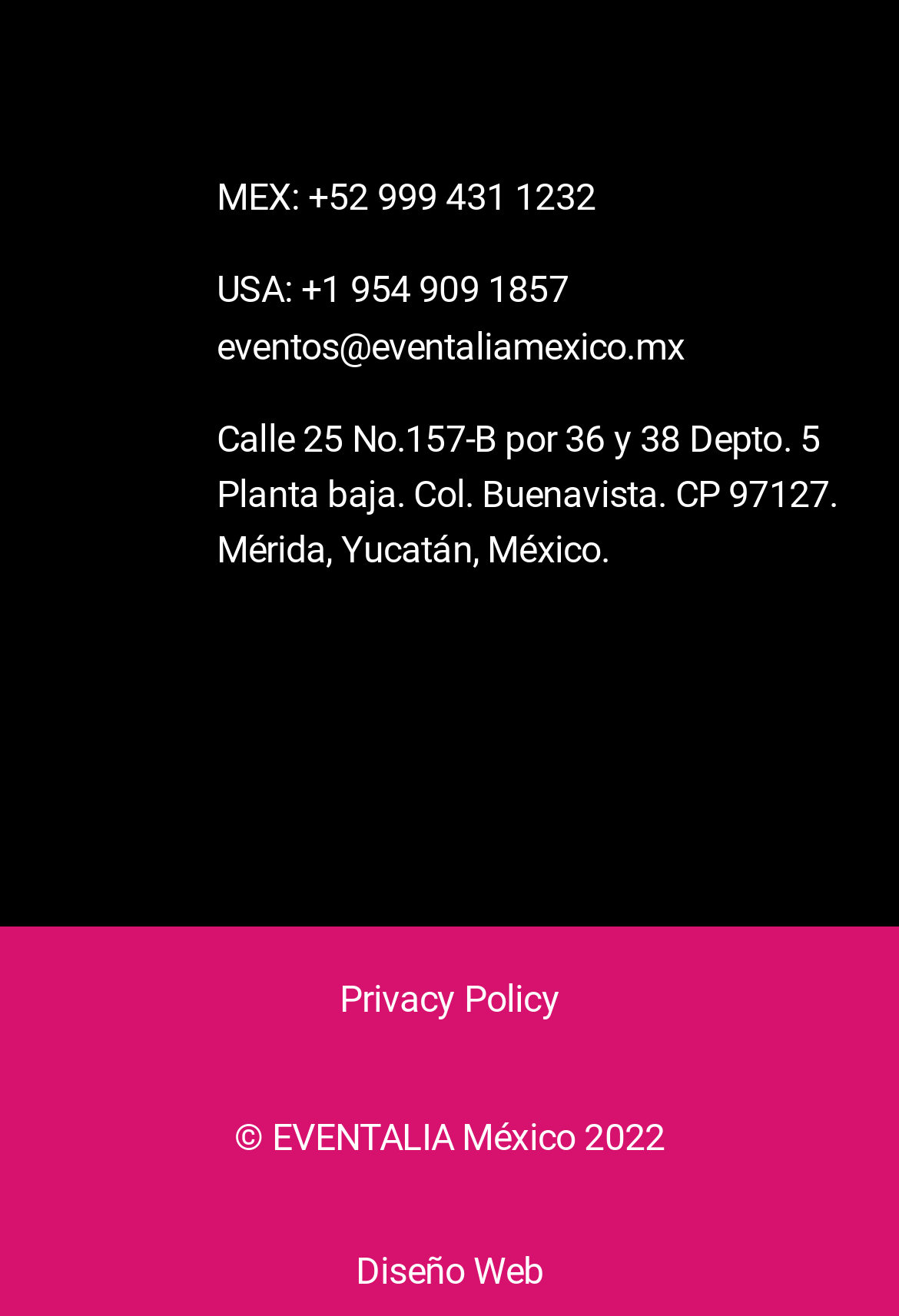What is the phone number for Mexico?
Using the image, give a concise answer in the form of a single word or short phrase.

+52 999 431 1232